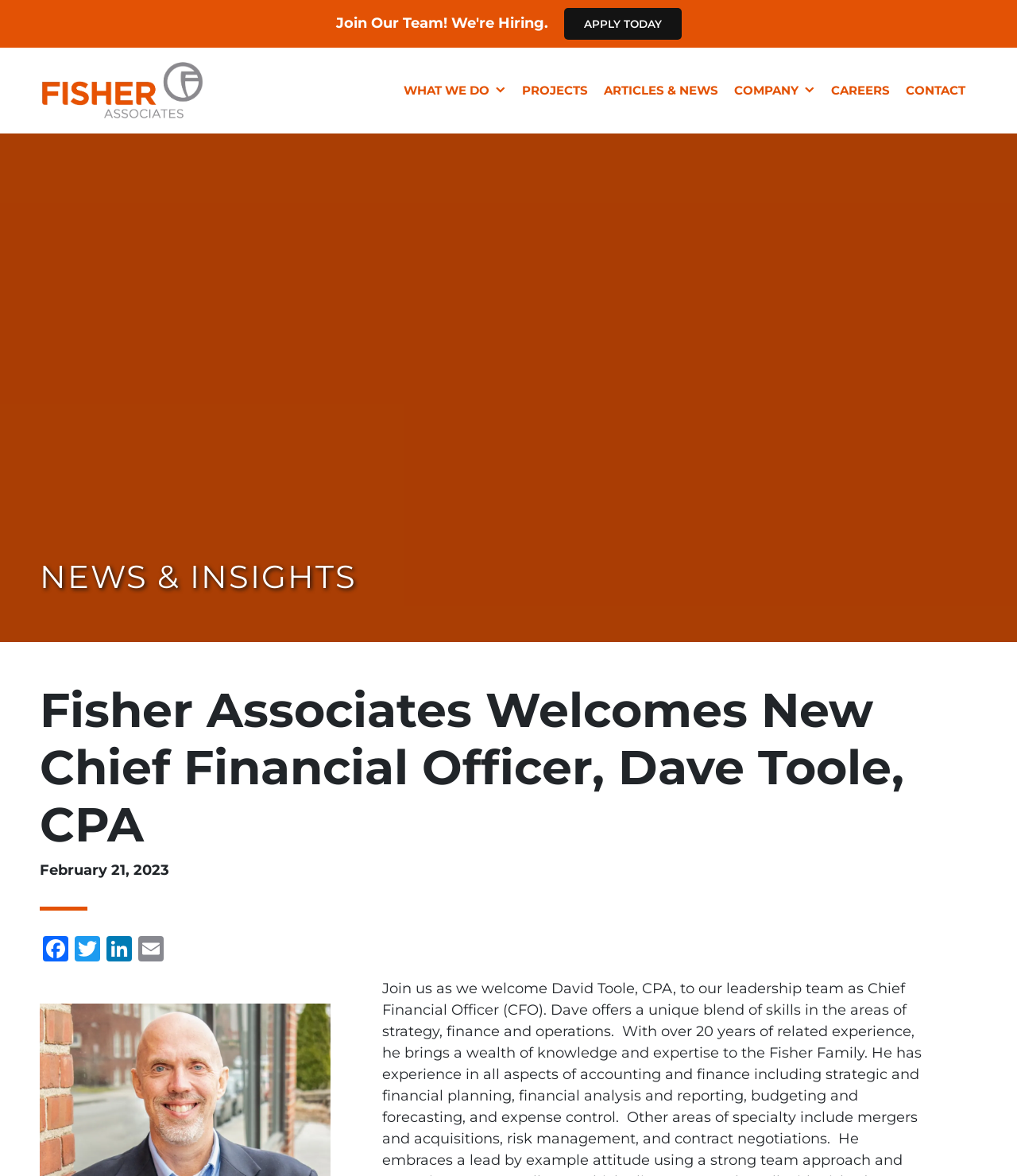Determine the bounding box coordinates in the format (top-left x, top-left y, bottom-right x, bottom-right y). Ensure all values are floating point numbers between 0 and 1. Identify the bounding box of the UI element described by: Careers

[0.813, 0.064, 0.879, 0.091]